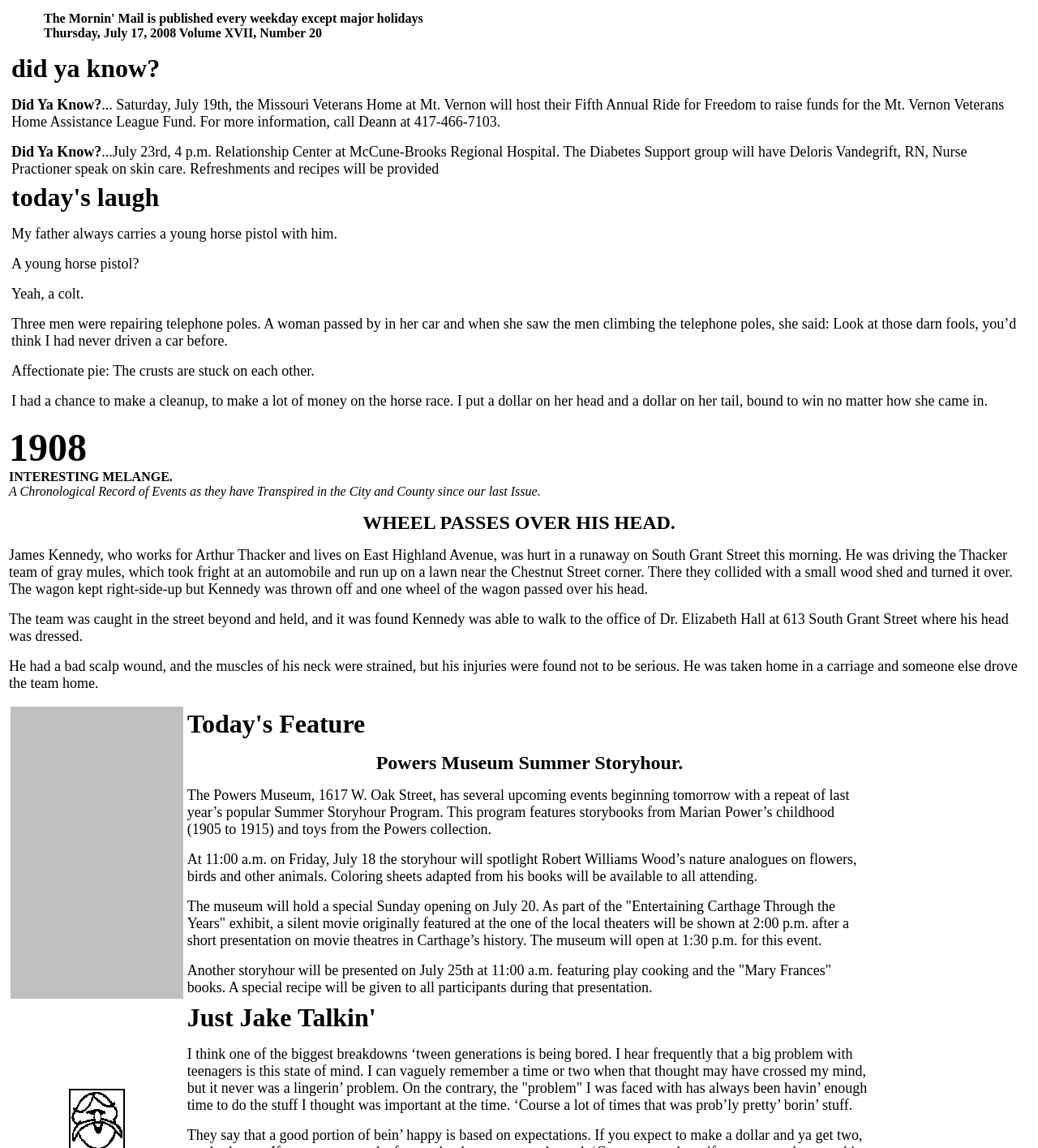What is the phone number to call for more information about the Ride for Freedom event?
Look at the screenshot and respond with a single word or phrase.

417-466-7103